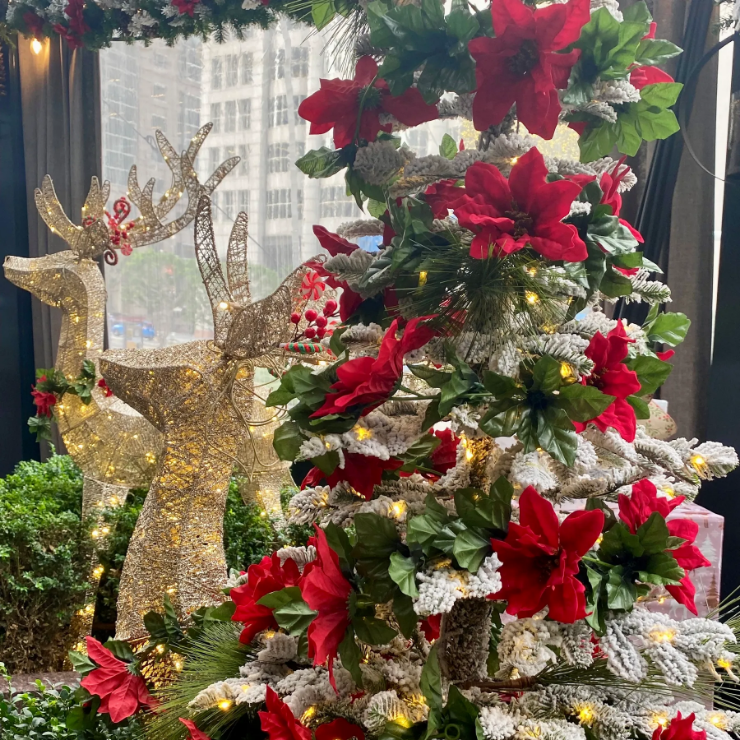Provide a comprehensive description of the image.

The image captures a festive winter scene at The Vault Garden, located at 555 California Street. In the foreground, a beautifully decorated artificial Christmas tree adorned with vibrant red poinsettias and sparkling lights stands tall, framing the scene. To the left, two elegantly crafted reindeer figures made of shimmering material add to the holiday ambiance, further enhanced by the lush greenery surrounding them. This enchanting display is part of the "Winter Wonderland at The Vault Garden," which runs from November 24th to December 31st, 2023, inviting visitors to enjoy a magical holiday atmosphere.